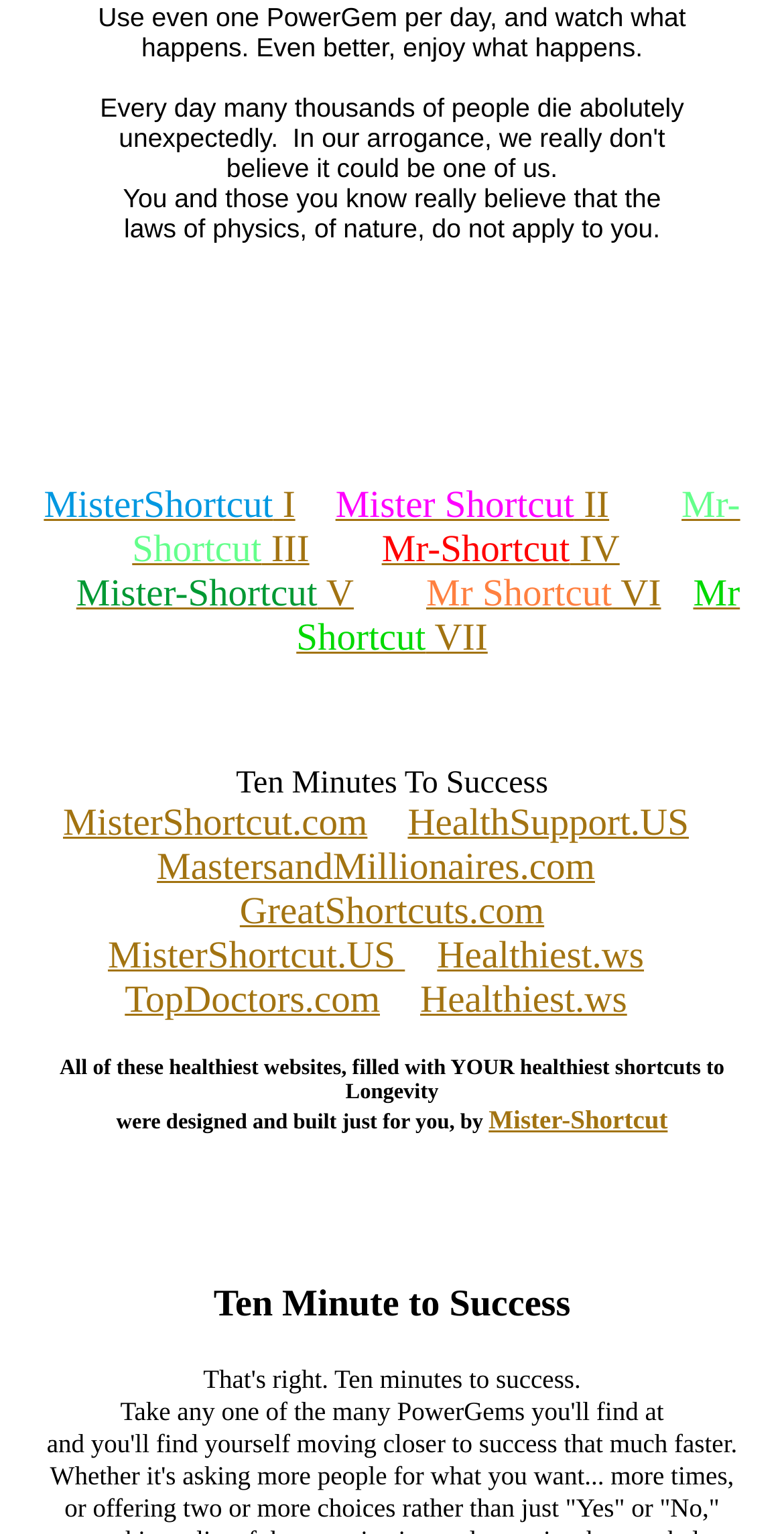Reply to the question with a brief word or phrase: How many paragraphs of text are on this webpage?

5